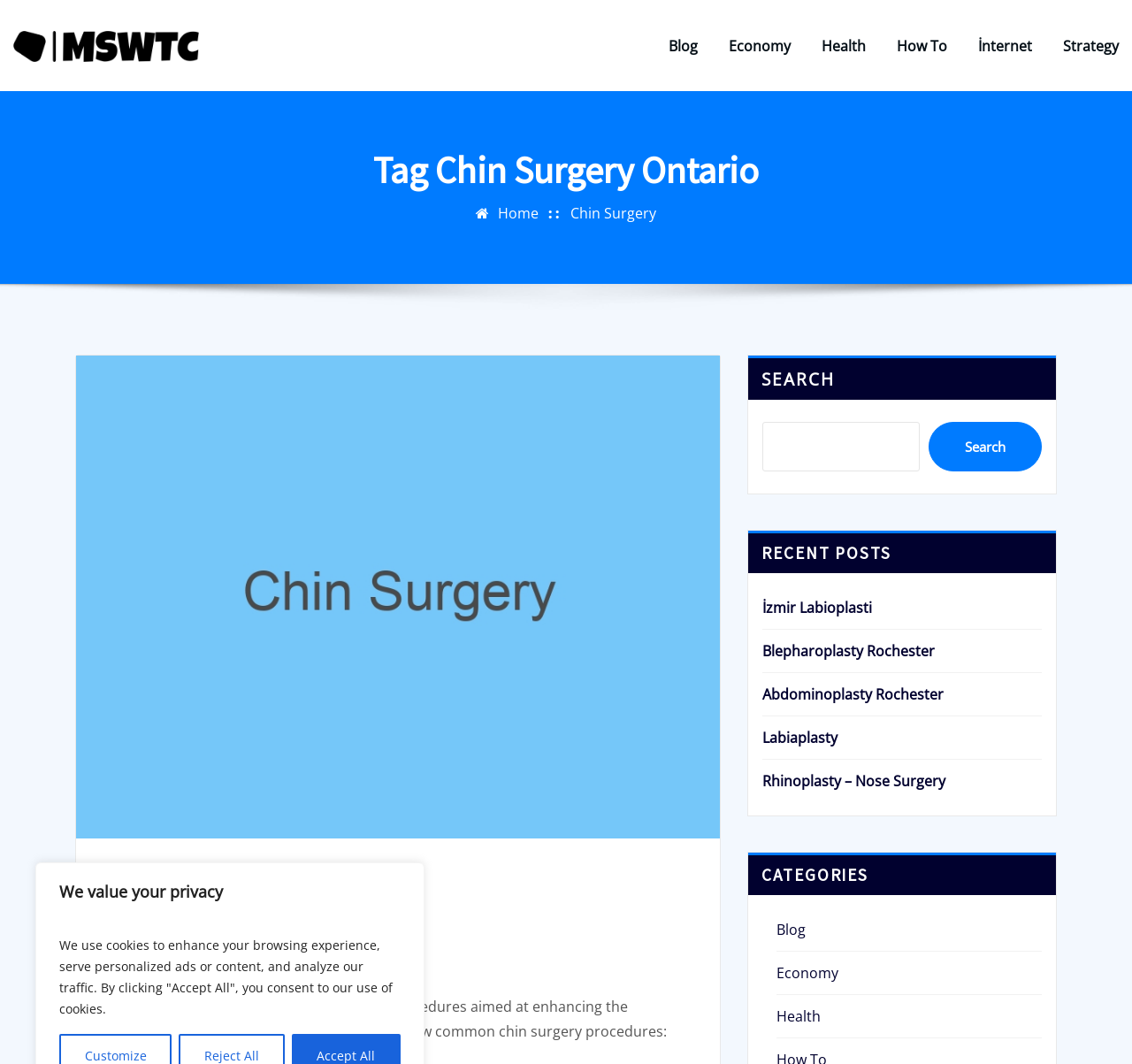Using the webpage screenshot and the element description More Iron Heroes, determine the bounding box coordinates. Specify the coordinates in the format (top-left x, top-left y, bottom-right x, bottom-right y) with values ranging from 0 to 1.

None